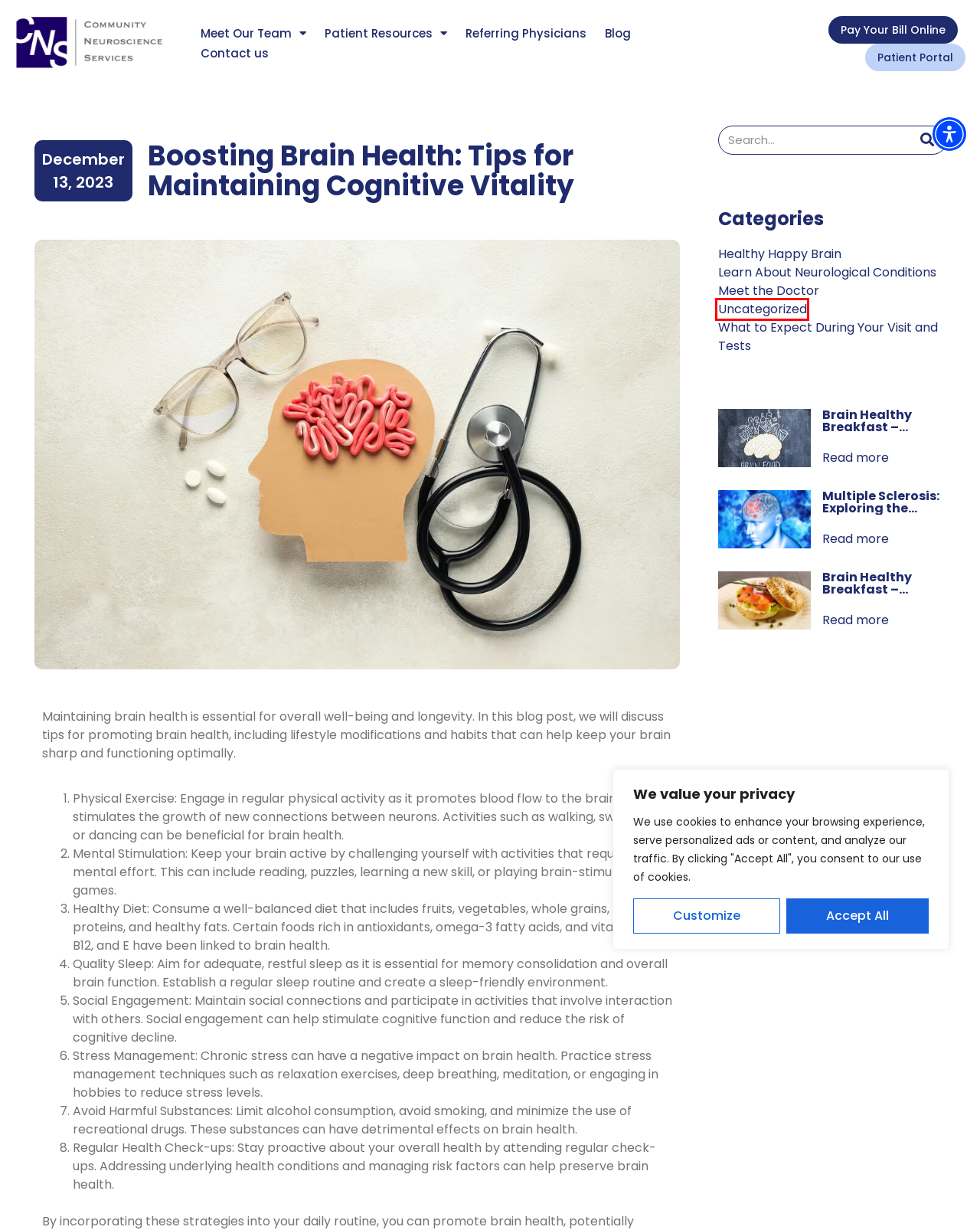You are given a screenshot of a webpage within which there is a red rectangle bounding box. Please choose the best webpage description that matches the new webpage after clicking the selected element in the bounding box. Here are the options:
A. What to Expect During Your Visit and Tests Archives - Neuro Science
B. Meet Our Team - Neuro Science
C. Brain Healthy Breakfast - Smoked Salmon and Cream Cheese Bagel - Neuro Science
D. Uncategorized Archives - Neuro Science
E. Healthy Happy Brain Archives - Neuro Science
F. Meet the Doctor Archives - Neuro Science
G. Multiple Sclerosis: Exploring the Basics and Types of MS - Neuro Science
H. Contact us - Neuro Science

D